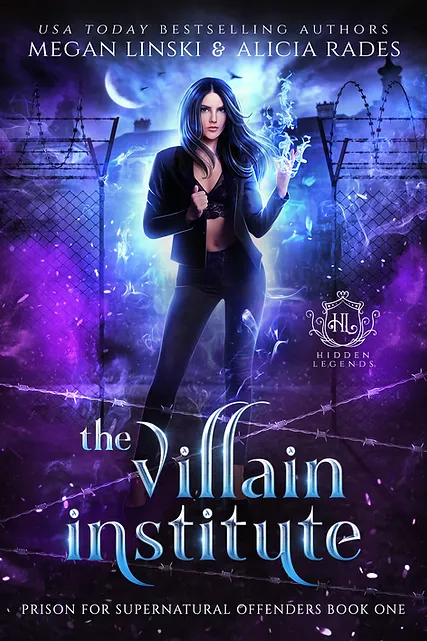Generate a complete and detailed caption for the image.

The image showcases the captivating book cover for *The Villain Institute*, authored by Megan Linski and Alicia Rades, highlighting the title prominently at the bottom in an enchanting blue script. The central figure, a young woman with long, flowing hair, exudes an air of mystique and power as she stands confidently, a spark of magic enveloping her hand. The background features ominous prison fences silhouetted against a vibrant purple and blue glow, embodying the supernatural themes of the story. Above the title, the badge of "Hidden Legends" is displayed, emphasizing the novel's affiliation with tales of extraordinary individuals and dark adventures. This book is part of the "Prison for Supernatural Offenders" series, hinting at thrilling narratives involving magic, rebellion, and complex relationships.